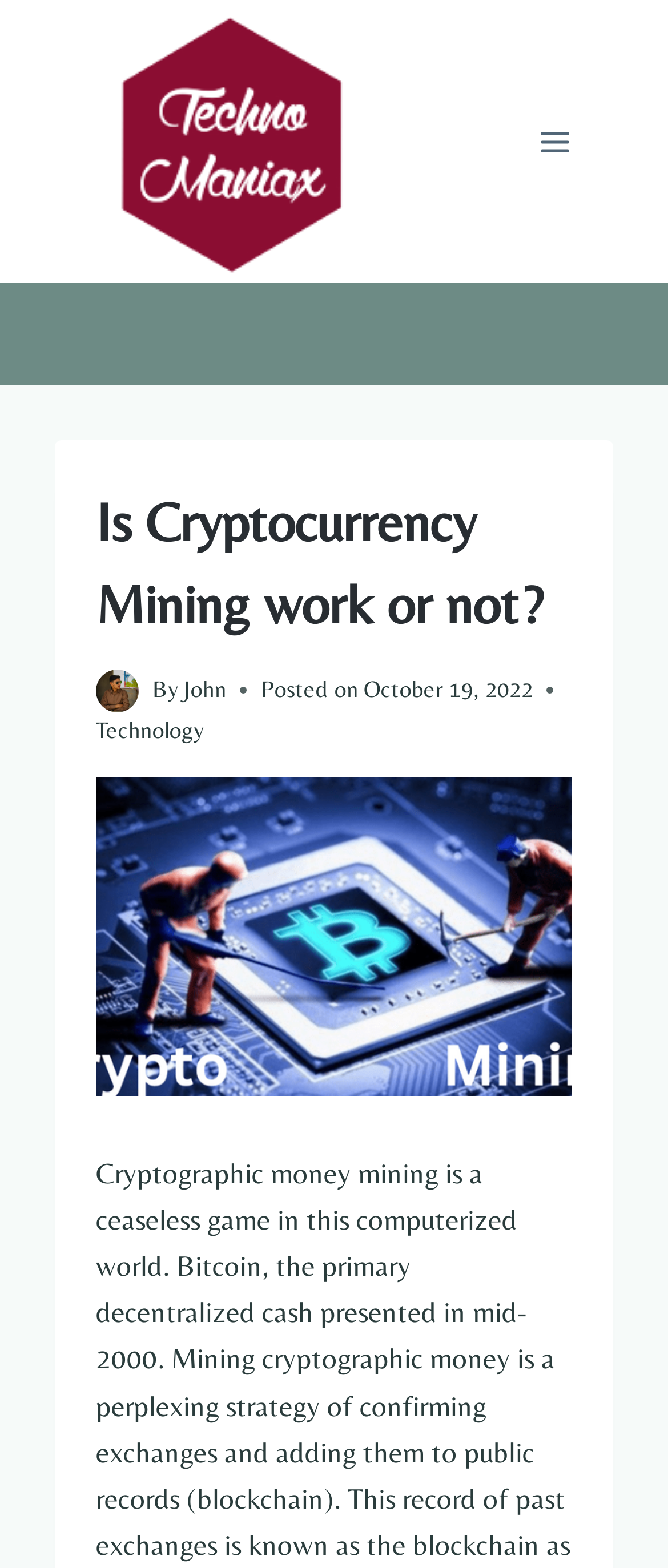Who is the author of the article?
Please use the image to provide a one-word or short phrase answer.

John